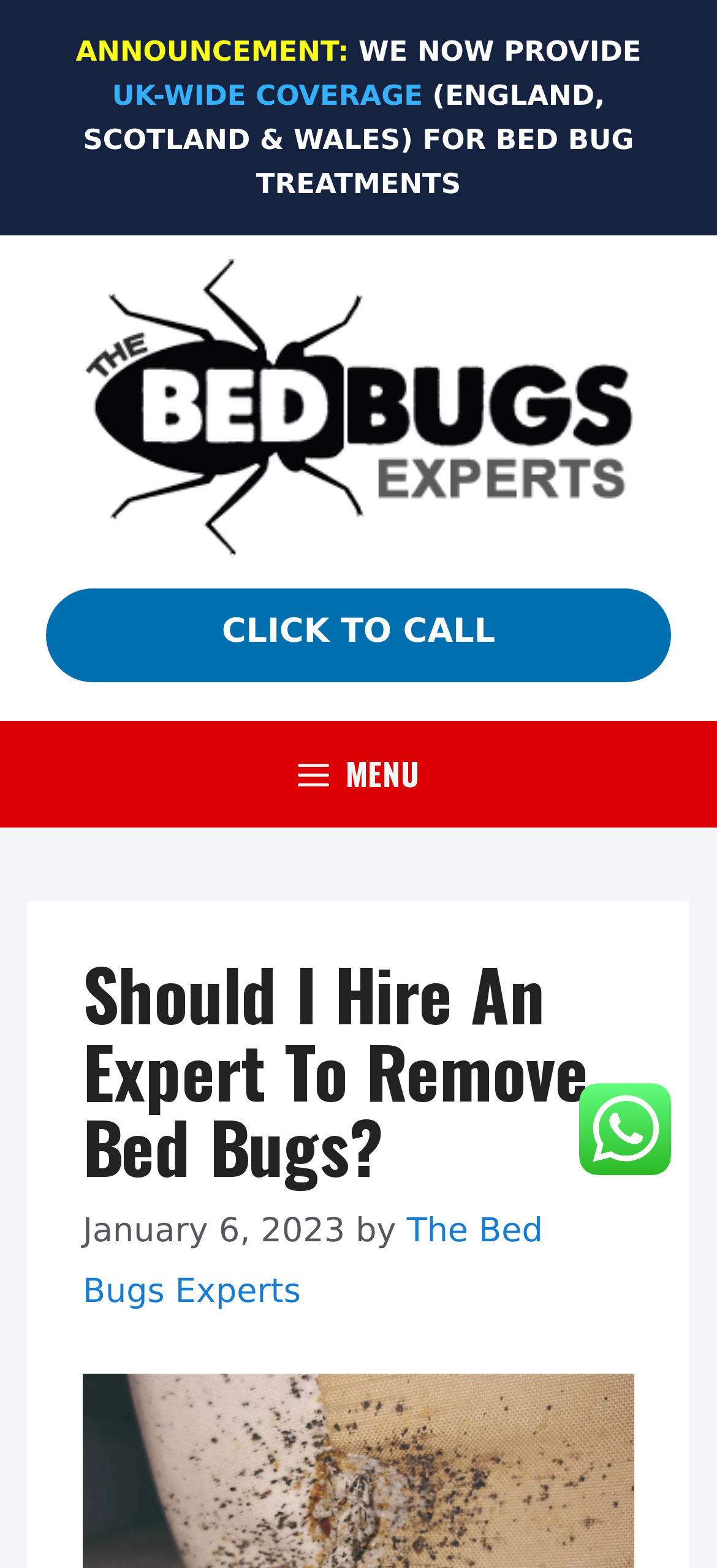Mark the bounding box of the element that matches the following description: "Like".

None